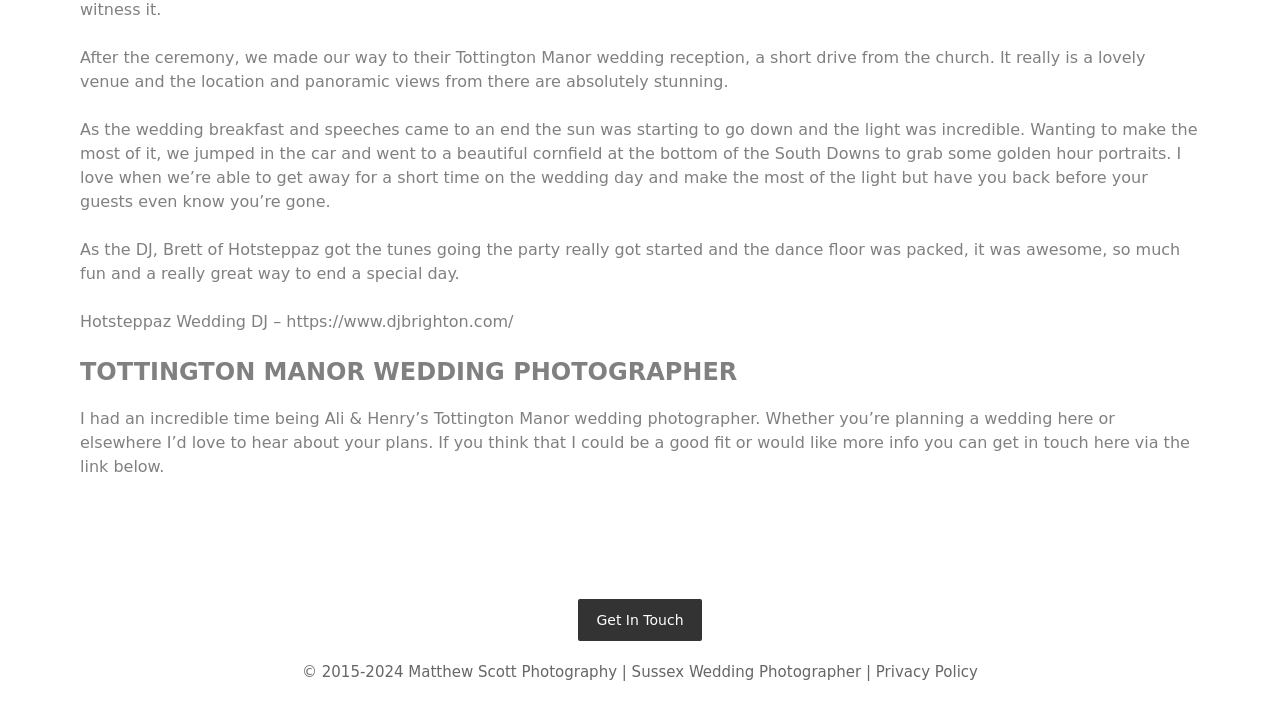What is the profession of the author of the webpage?
Examine the image and provide an in-depth answer to the question.

The profession of the author of the webpage is inferred from the content of the webpage, which describes a wedding ceremony and reception, and the author's offer to be a wedding photographer for potential clients.